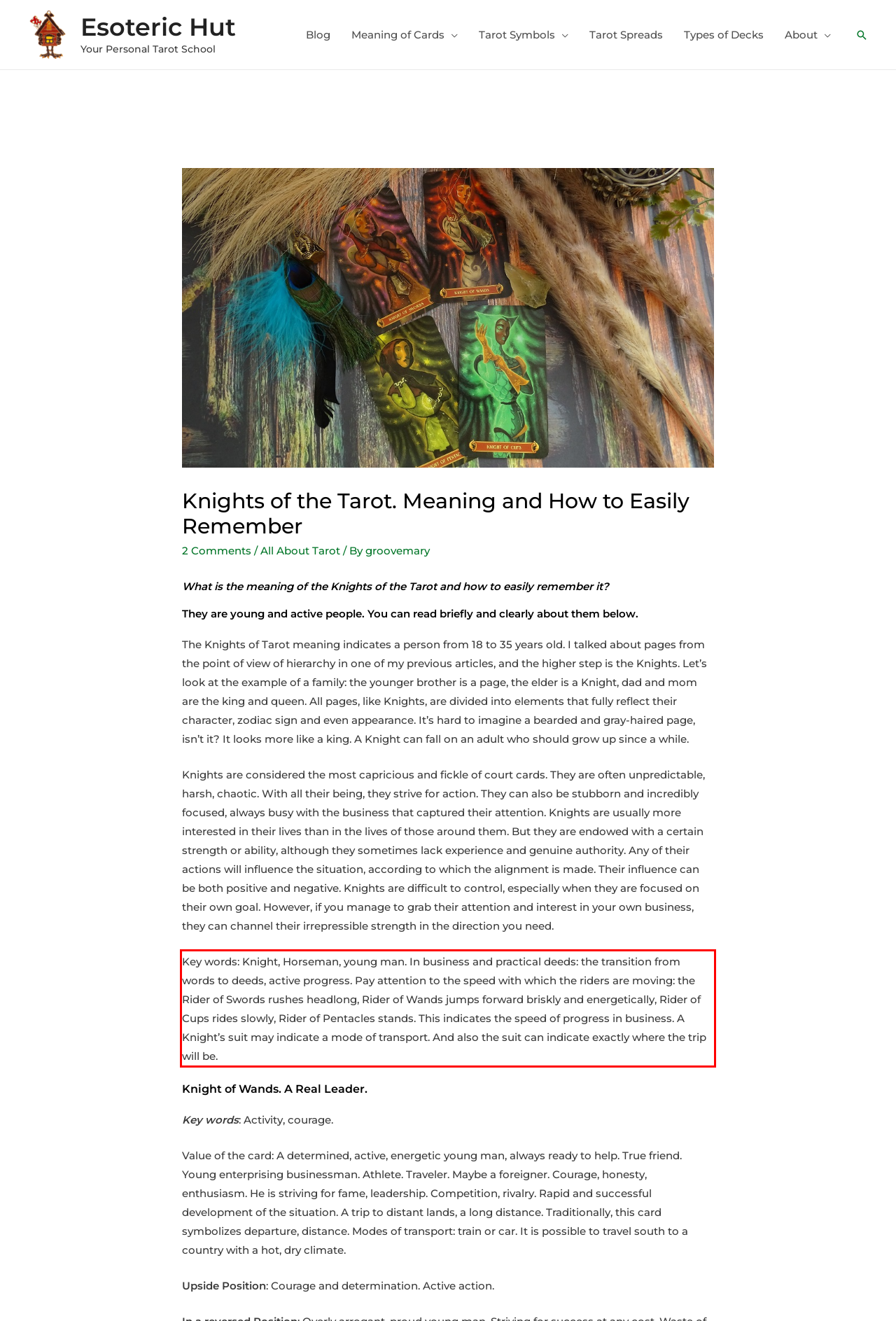Using the provided screenshot of a webpage, recognize and generate the text found within the red rectangle bounding box.

Key words: Knight, Horseman, young man. In business and practical deeds: the transition from words to deeds, active progress. Pay attention to the speed with which the riders are moving: the Rider of Swords rushes headlong, Rider of Wands jumps forward briskly and energetically, Rider of Cups rides slowly, Rider of Pentacles stands. This indicates the speed of progress in business. A Knight’s suit may indicate a mode of transport. And also the suit can indicate exactly where the trip will be.